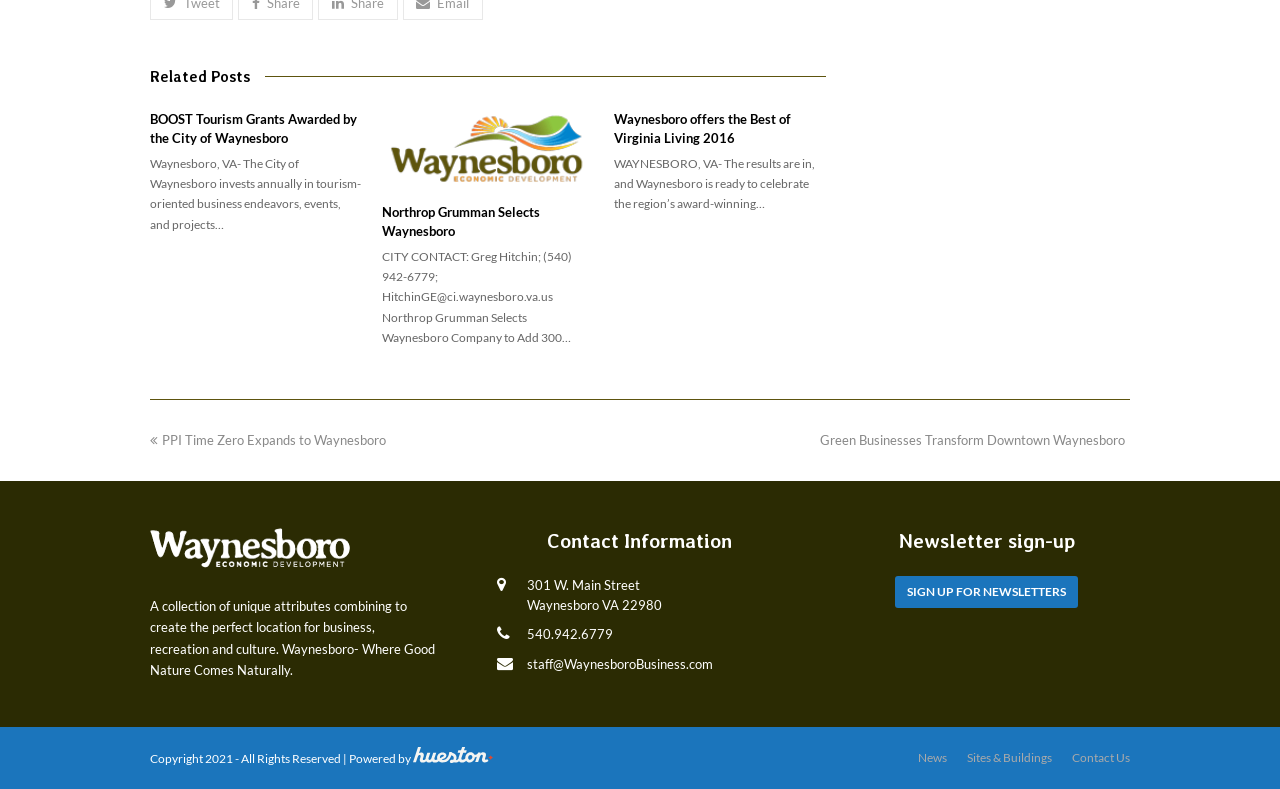For the element described, predict the bounding box coordinates as (top-left x, top-left y, bottom-right x, bottom-right y). All values should be between 0 and 1. Element description: Contact Us

[0.838, 0.95, 0.883, 0.969]